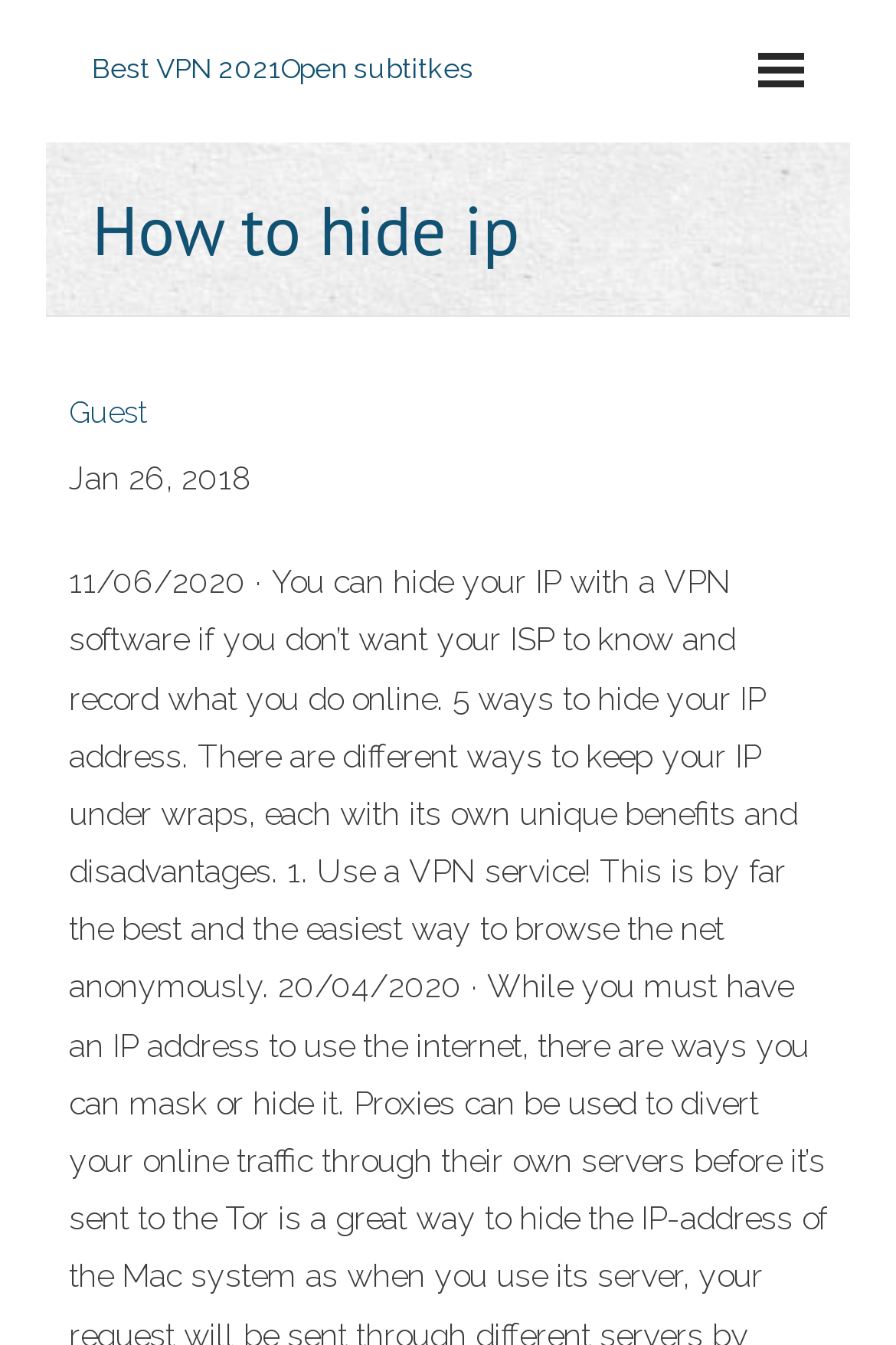What is the date of the article?
Answer the question with a detailed explanation, including all necessary information.

I found the date of the article by looking at the StaticText element with the text 'Jan 26, 2018' located at the bottom of the page.